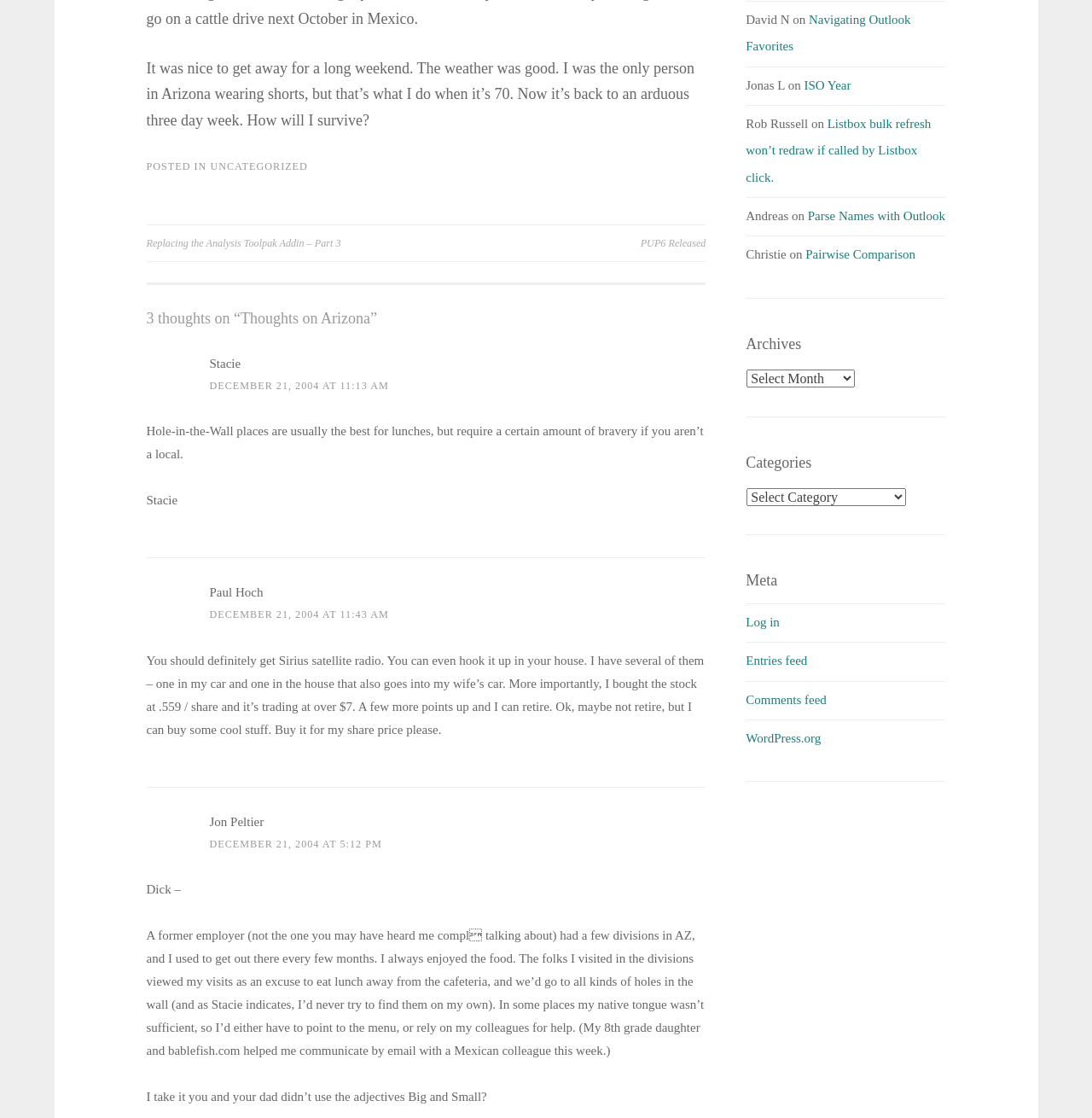Provide a single word or phrase answer to the question: 
How many comments are there on the post 'Thoughts on Arizona'?

3